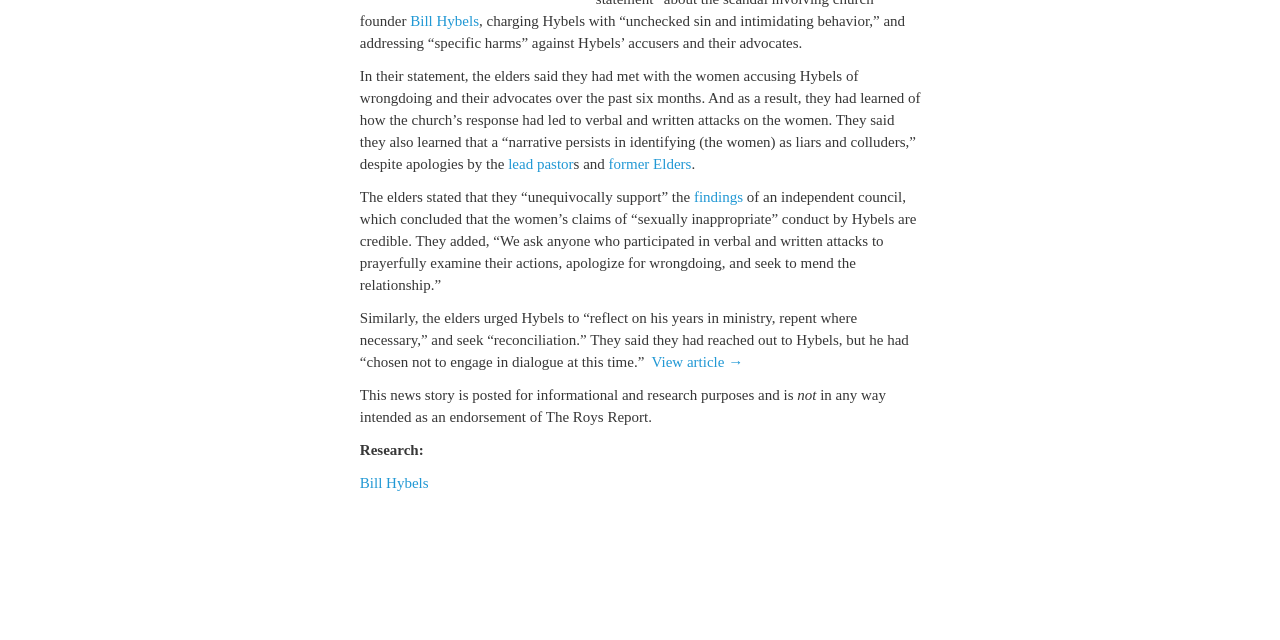Find the bounding box coordinates for the element described here: "View article →".

[0.509, 0.553, 0.581, 0.578]